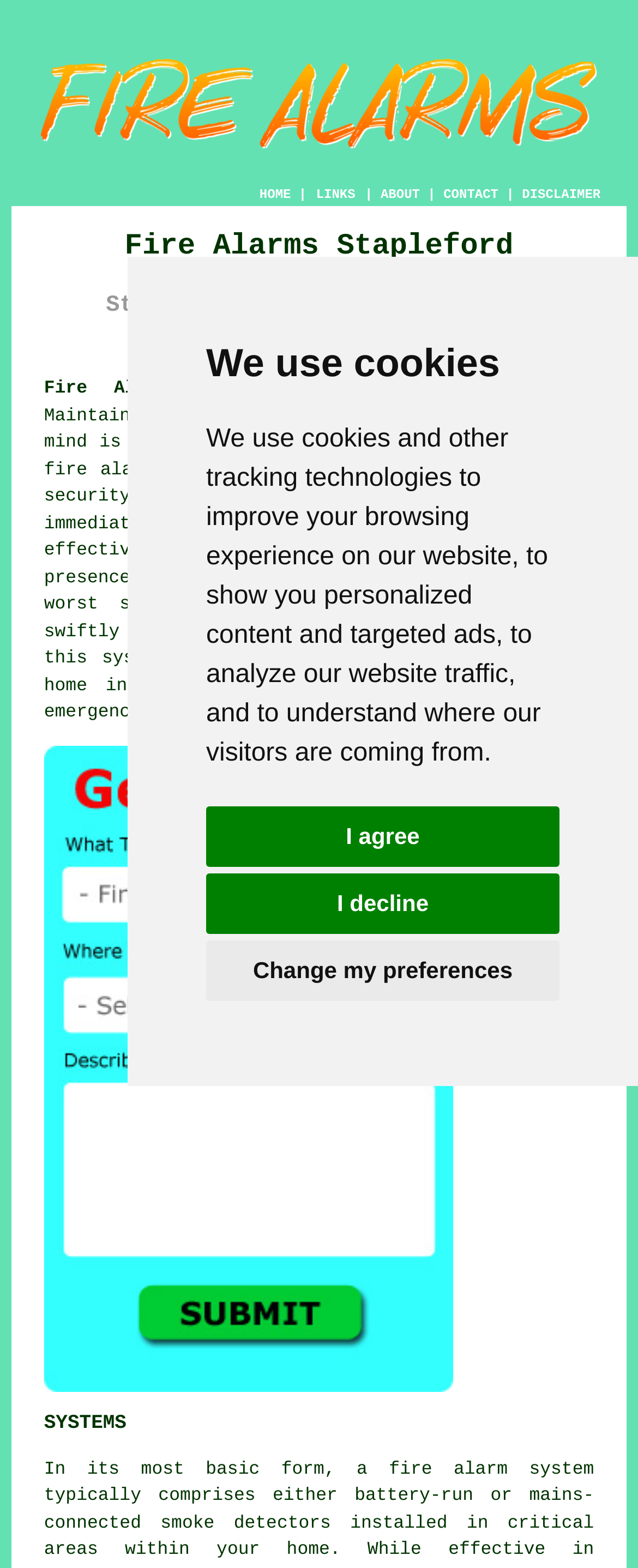Could you specify the bounding box coordinates for the clickable section to complete the following instruction: "Click ABOUT"?

[0.597, 0.12, 0.658, 0.129]